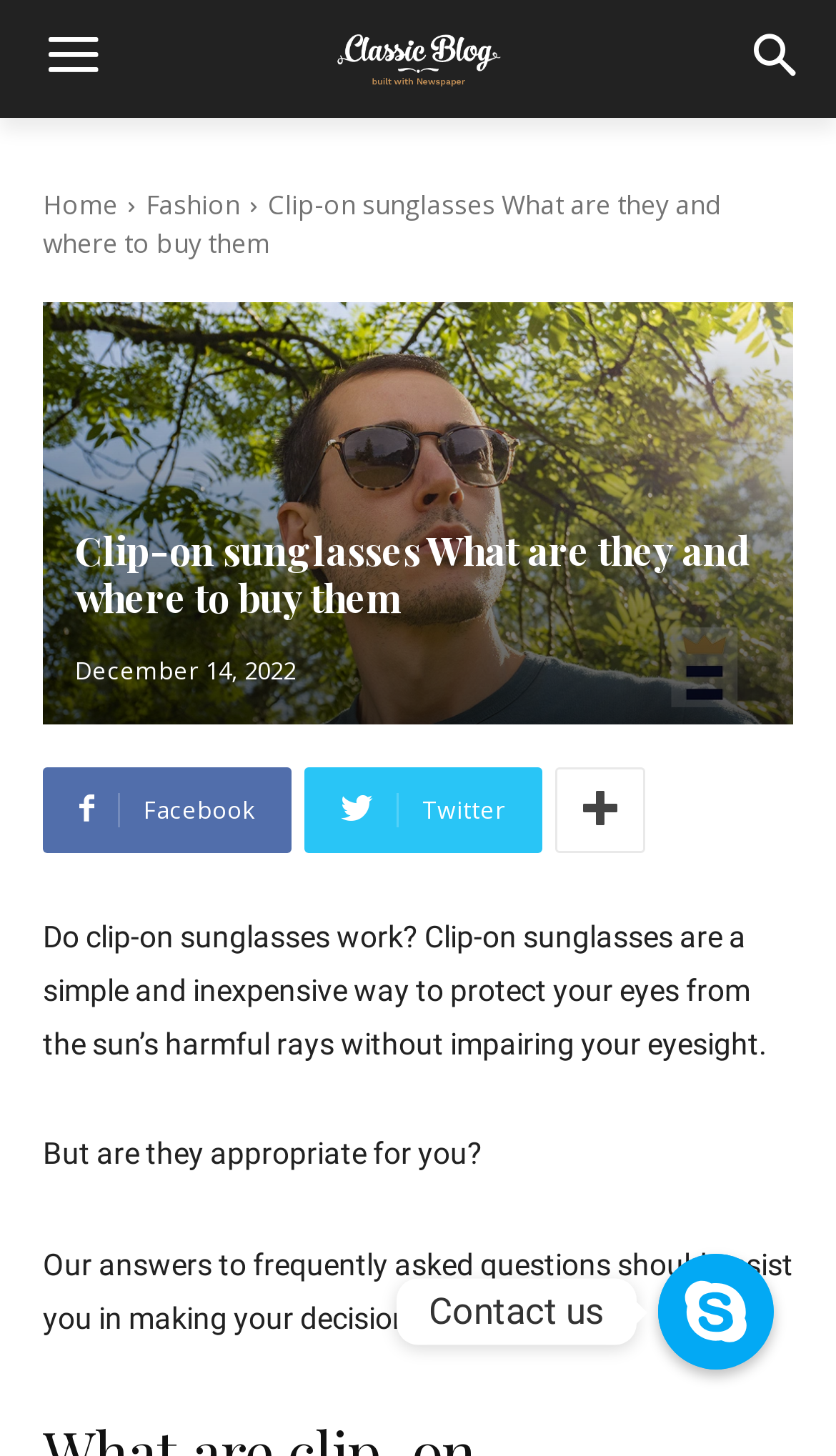What type of content is on this webpage?
From the details in the image, provide a complete and detailed answer to the question.

Based on the webpage structure and content, it appears to be an article discussing clip-on sunglasses, with a heading, text, and images, indicating an informative piece of content.